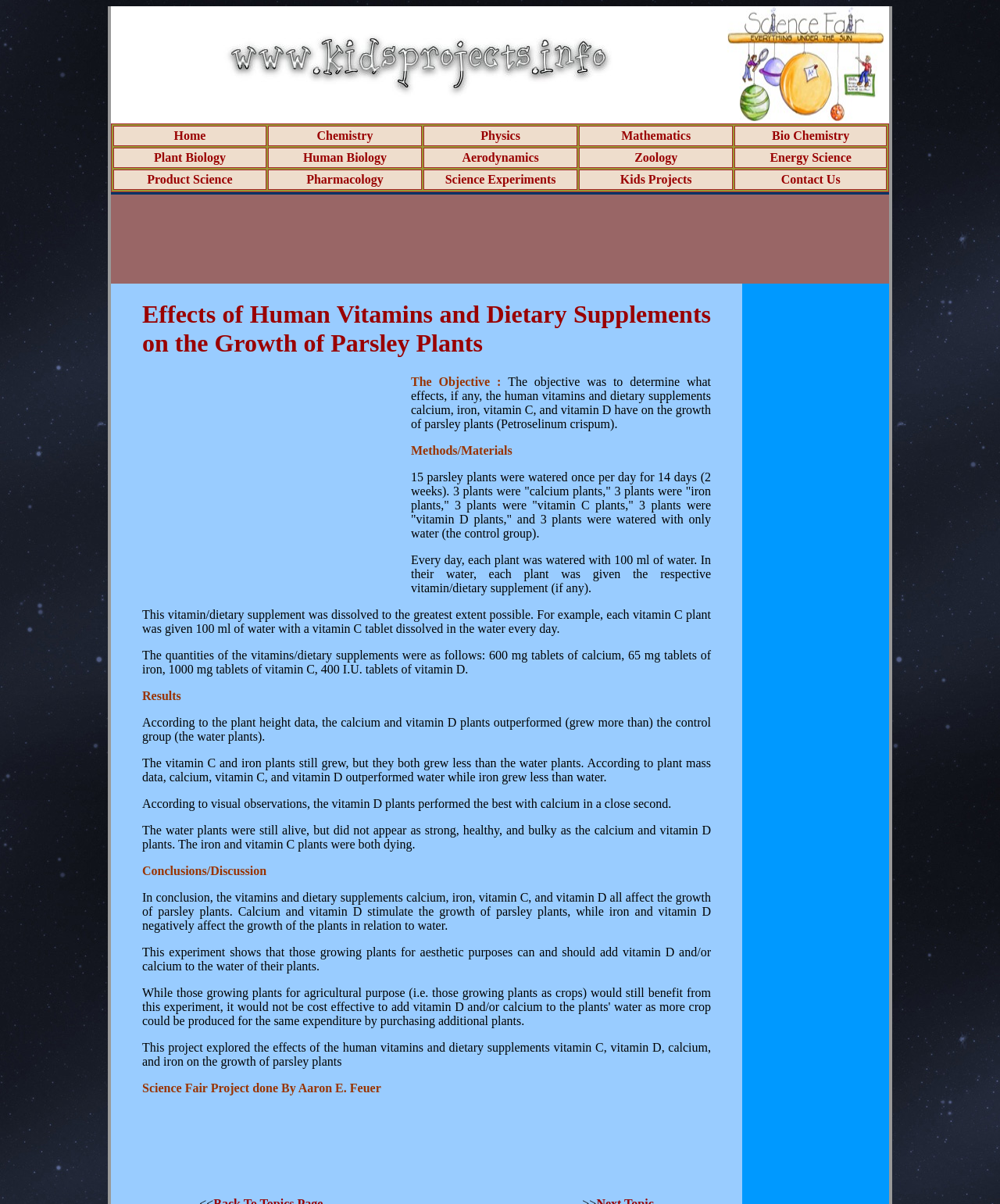Determine the bounding box coordinates of the region I should click to achieve the following instruction: "Click on the Contact Us link". Ensure the bounding box coordinates are four float numbers between 0 and 1, i.e., [left, top, right, bottom].

[0.781, 0.143, 0.84, 0.154]